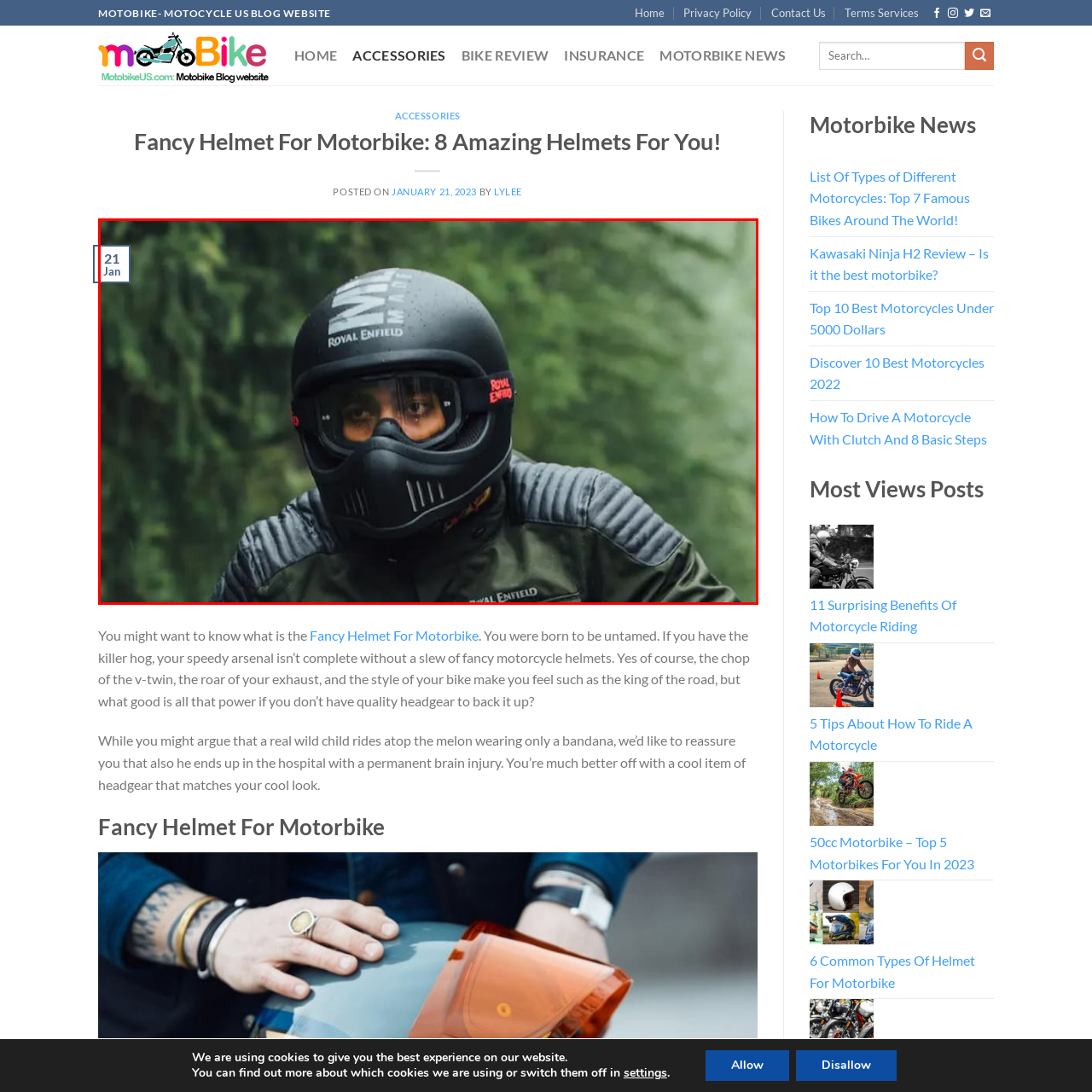Give a comprehensive caption for the image marked by the red rectangle.

The image features a motorcyclist wearing a sleek, matte black helmet adorned with the "Royal Enfield" branding. The helmet showcases a modern design, emphasizing safety without compromising style. The rider's focused expression is visible through the helmet's visor, suggesting anticipation for the ride ahead. They are clad in a dark green motorcycle jacket, which complements the rugged, outdoor backdrop of lush greenery, hinting at an adventurous spirit. The date displayed in the corner indicates that the picture was taken on January 21, adding a timestamp to this captivating scene. This image captures the essence of motorcycle culture, reflecting both the thrill of the journey and the importance of protective gear.